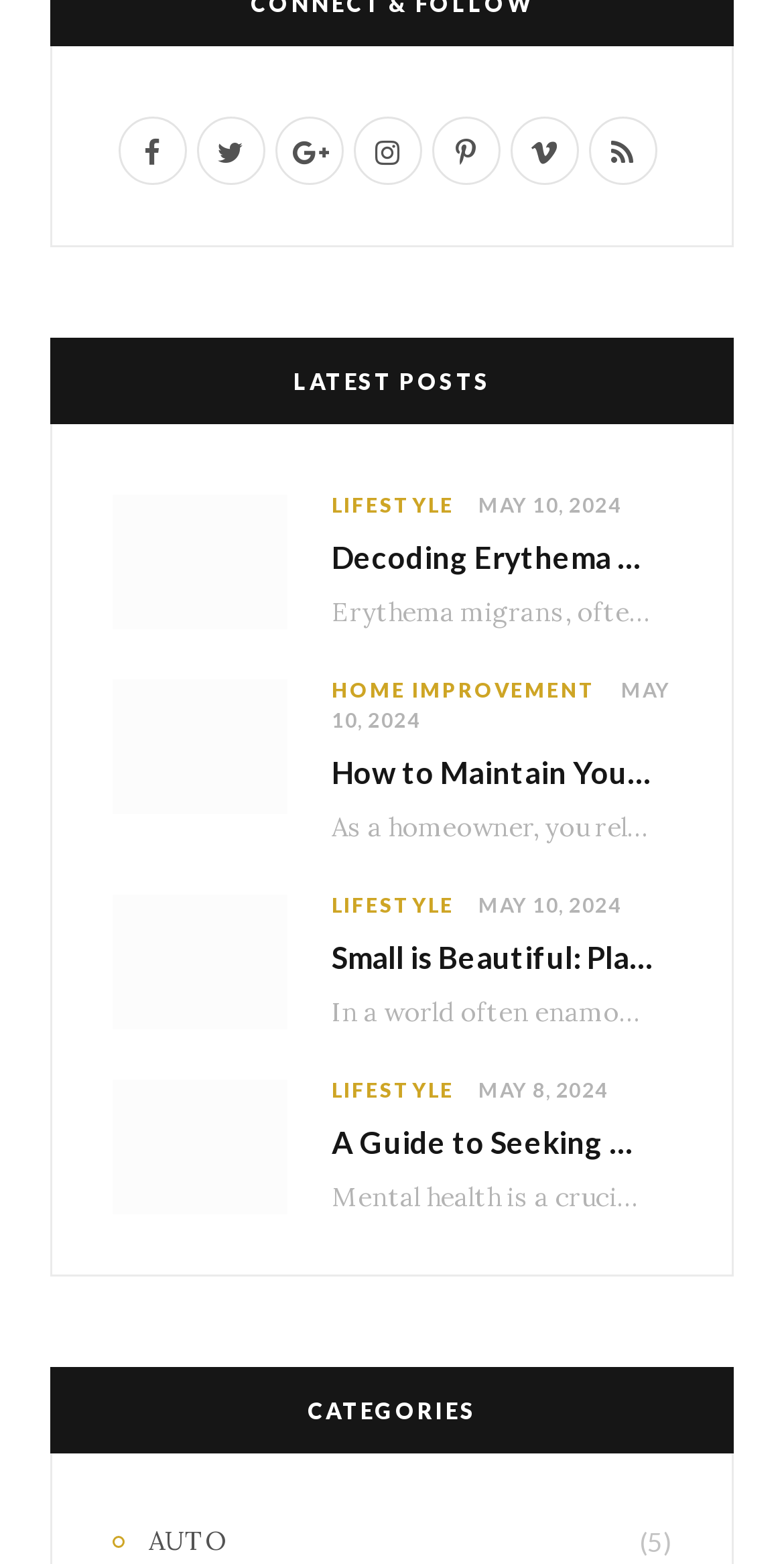What is the date of the second article?
Provide a concise answer using a single word or phrase based on the image.

MAY 10, 2024